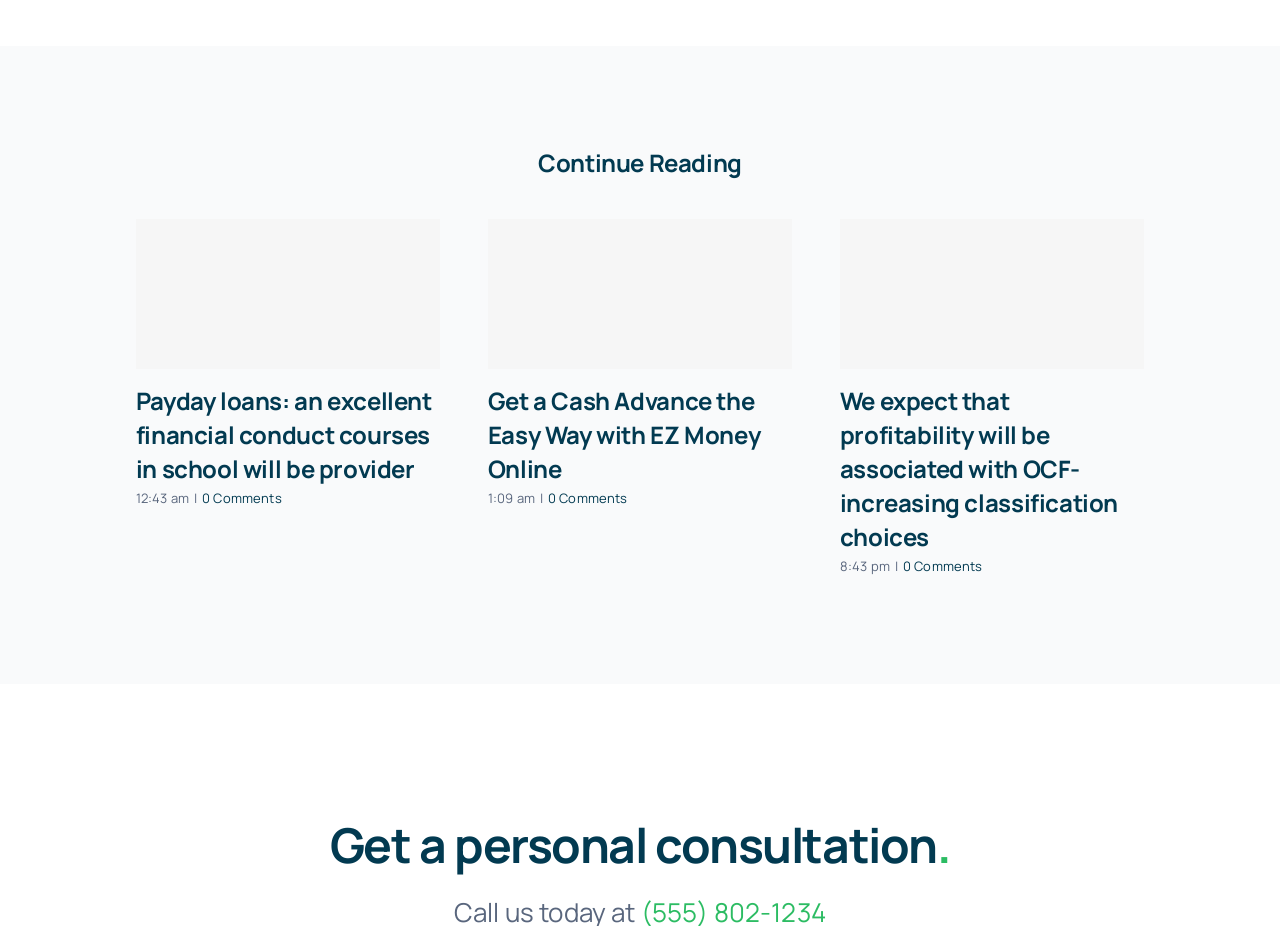Please determine the bounding box coordinates of the area that needs to be clicked to complete this task: 'View 'Payday loans: an excellent financial conduct courses in school will be provider''. The coordinates must be four float numbers between 0 and 1, formatted as [left, top, right, bottom].

[0.106, 0.236, 0.344, 0.398]